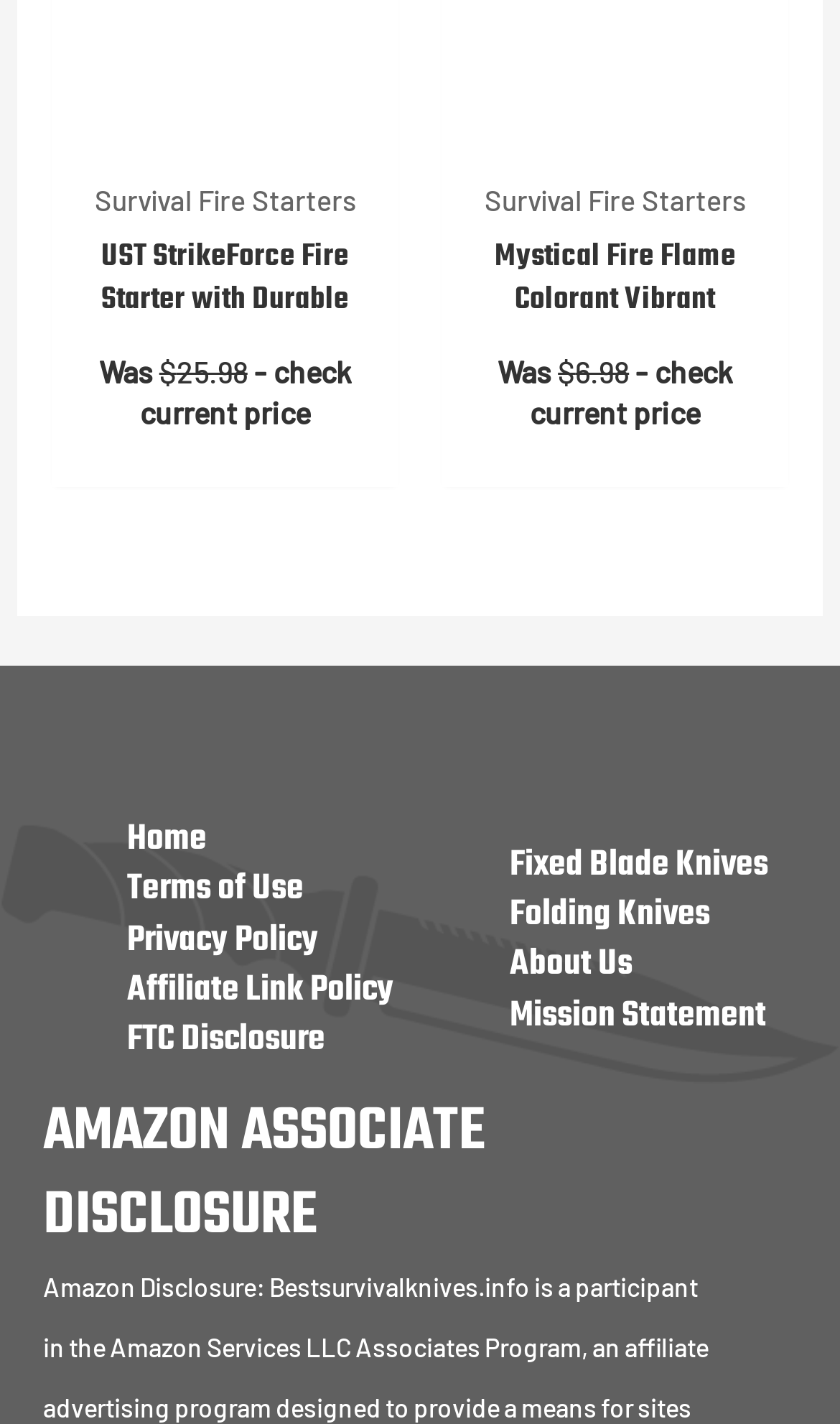Please provide a one-word or short phrase answer to the question:
What is the name of the second fire starter product?

Mystical Fire Flame Colorant